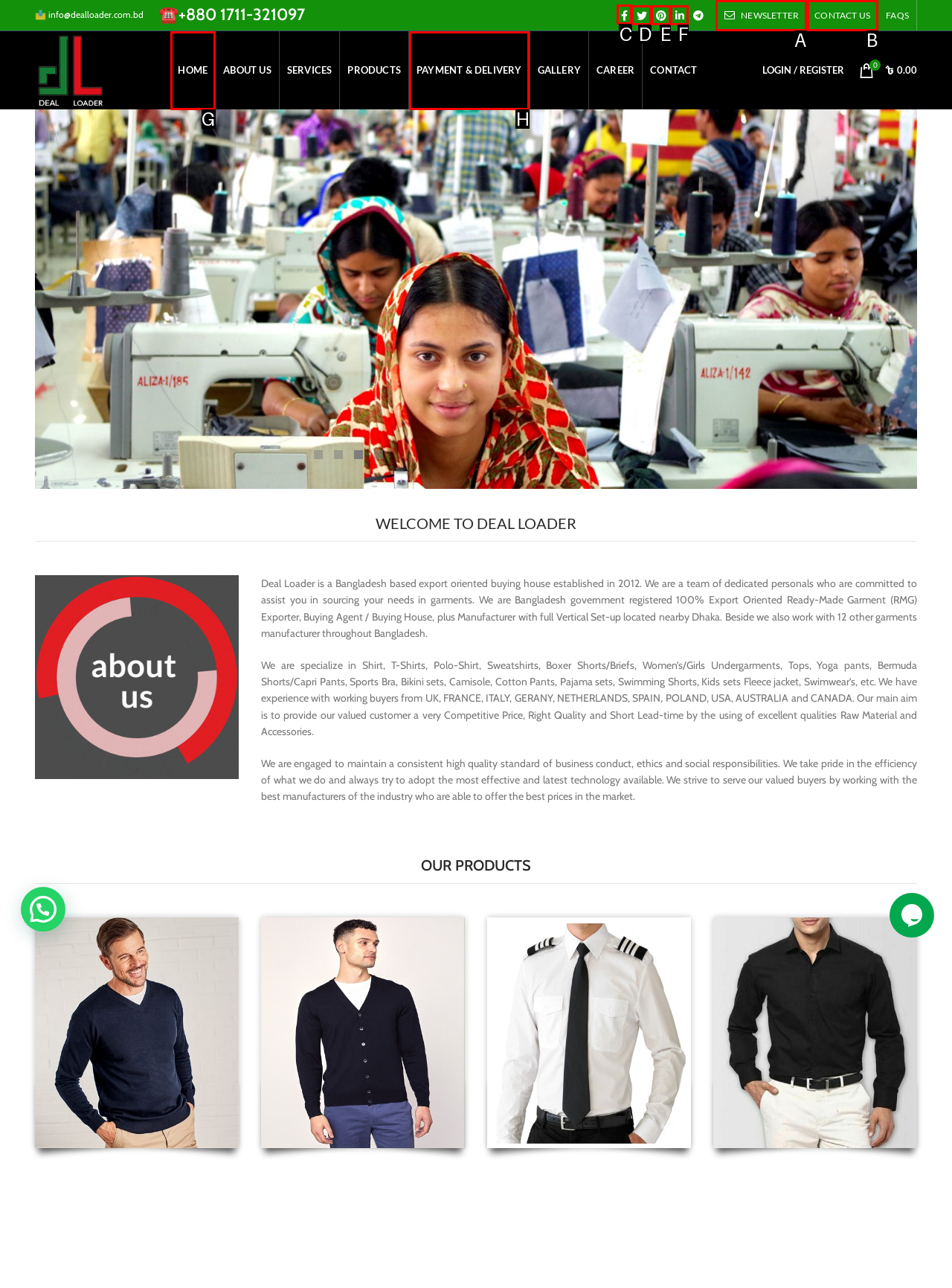Choose the HTML element to click for this instruction: Click on Facebook Answer with the letter of the correct choice from the given options.

C